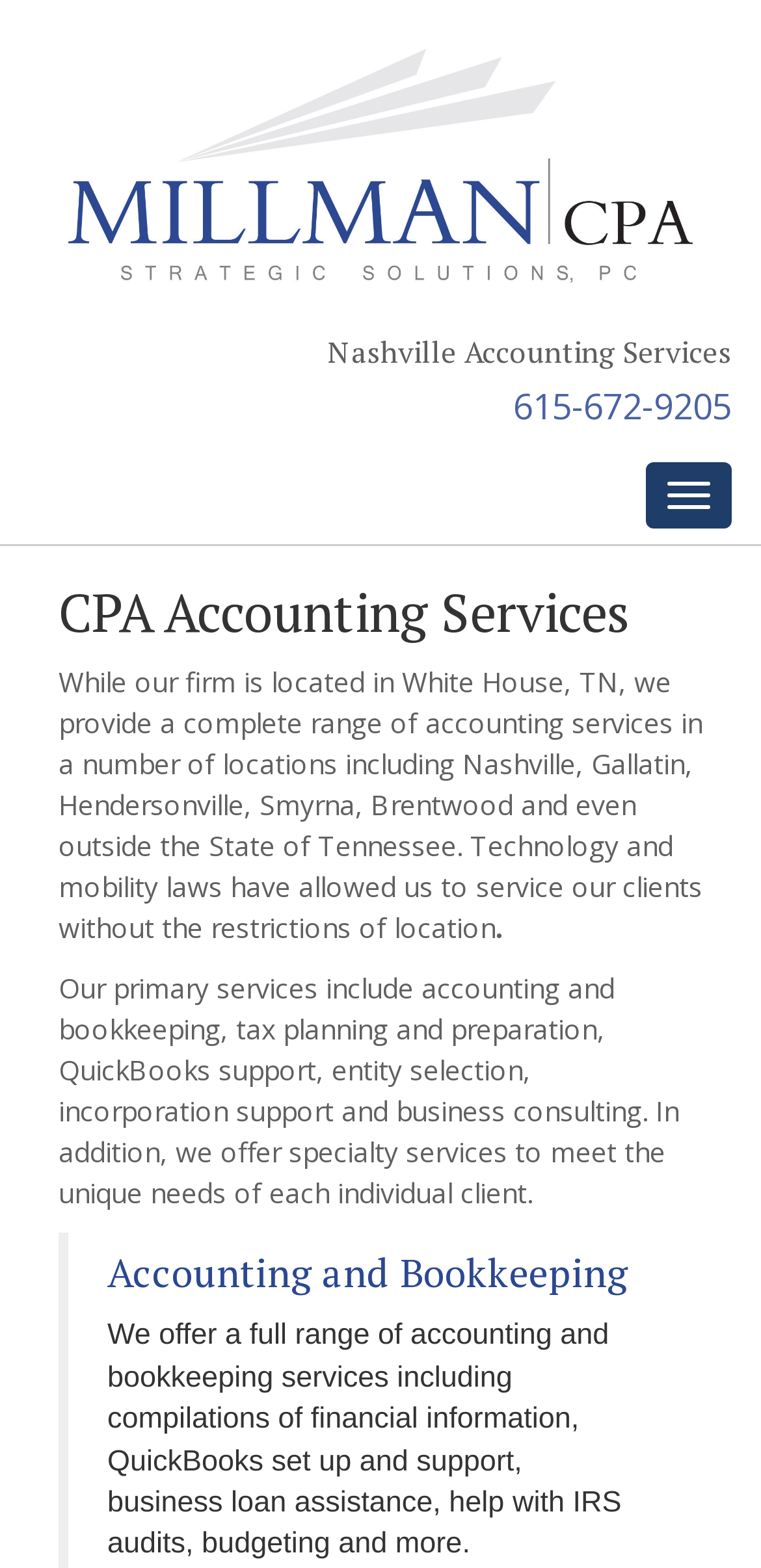Offer an extensive depiction of the webpage and its key elements.

The webpage is about Millman CPA Strategic Solutions, PC, a Nashville-based CPA firm that provides various accounting and tax services. At the top left of the page, there is a link and an image, both with the firm's name. Below them, there are two headings, "Nashville Accounting Services" and "615-672-9205", which is likely a phone number. 

To the right of these headings, there is a button labeled "Toggle navigation". Further down, there is a heading "CPA Accounting Services" followed by a paragraph of text that describes the firm's services and locations. The firm provides services in multiple locations, including Nashville, Gallatin, Hendersonville, and others, and uses technology to serve clients without location restrictions.

Below this paragraph, there is another paragraph that lists the firm's primary services, including accounting, tax planning, QuickBooks support, and business consulting. It also mentions that the firm offers specialty services to meet individual clients' needs. 

Underneath, there is a section dedicated to "Accounting and Bookkeeping" services, which includes a heading, a link, and a paragraph of text that describes the services in more detail, such as financial information compilation, QuickBooks setup, and business loan assistance.